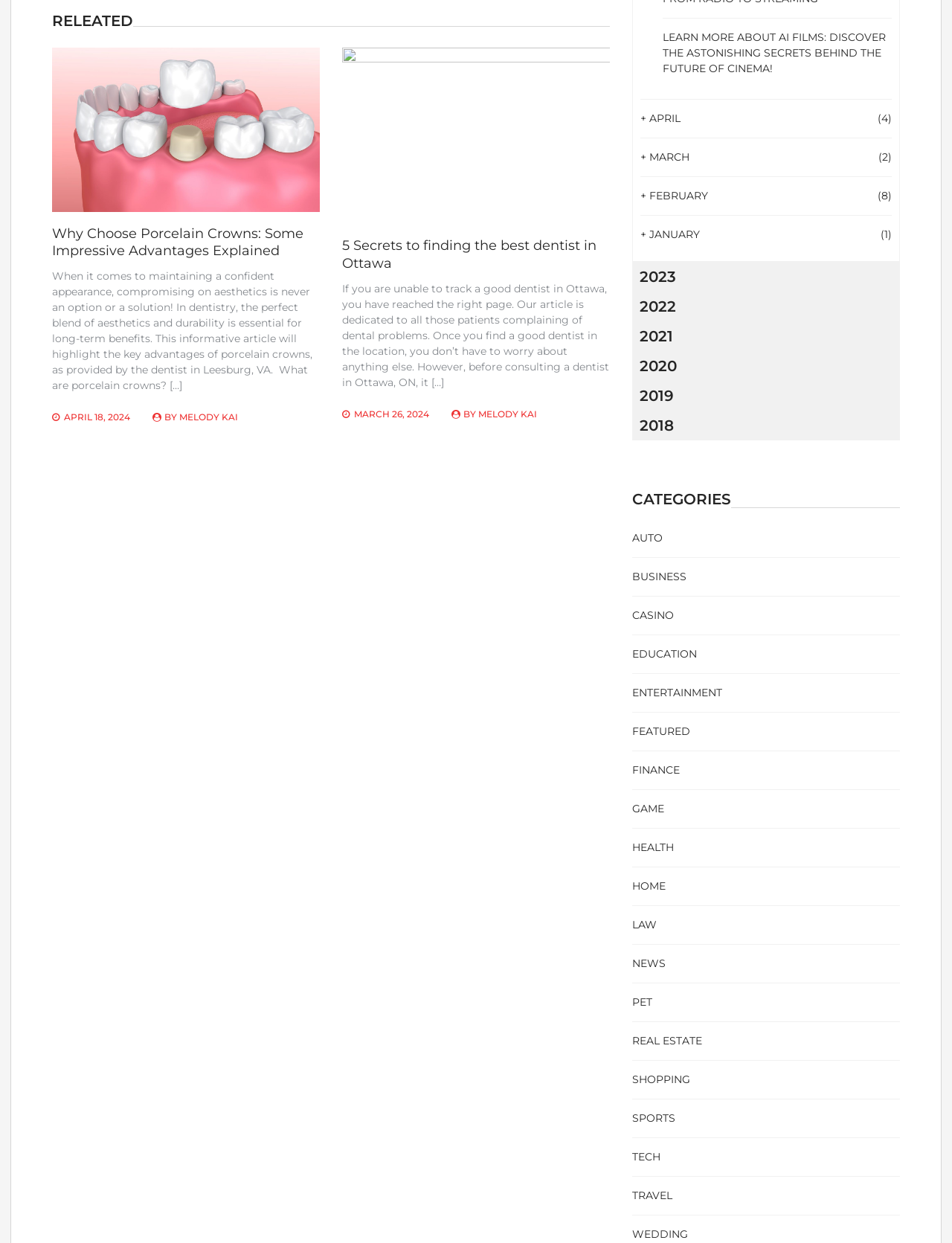Provide the bounding box coordinates, formatted as (top-left x, top-left y, bottom-right x, bottom-right y), with all values being floating point numbers between 0 and 1. Identify the bounding box of the UI element that matches the description: Melody Kai

[0.502, 0.329, 0.564, 0.338]